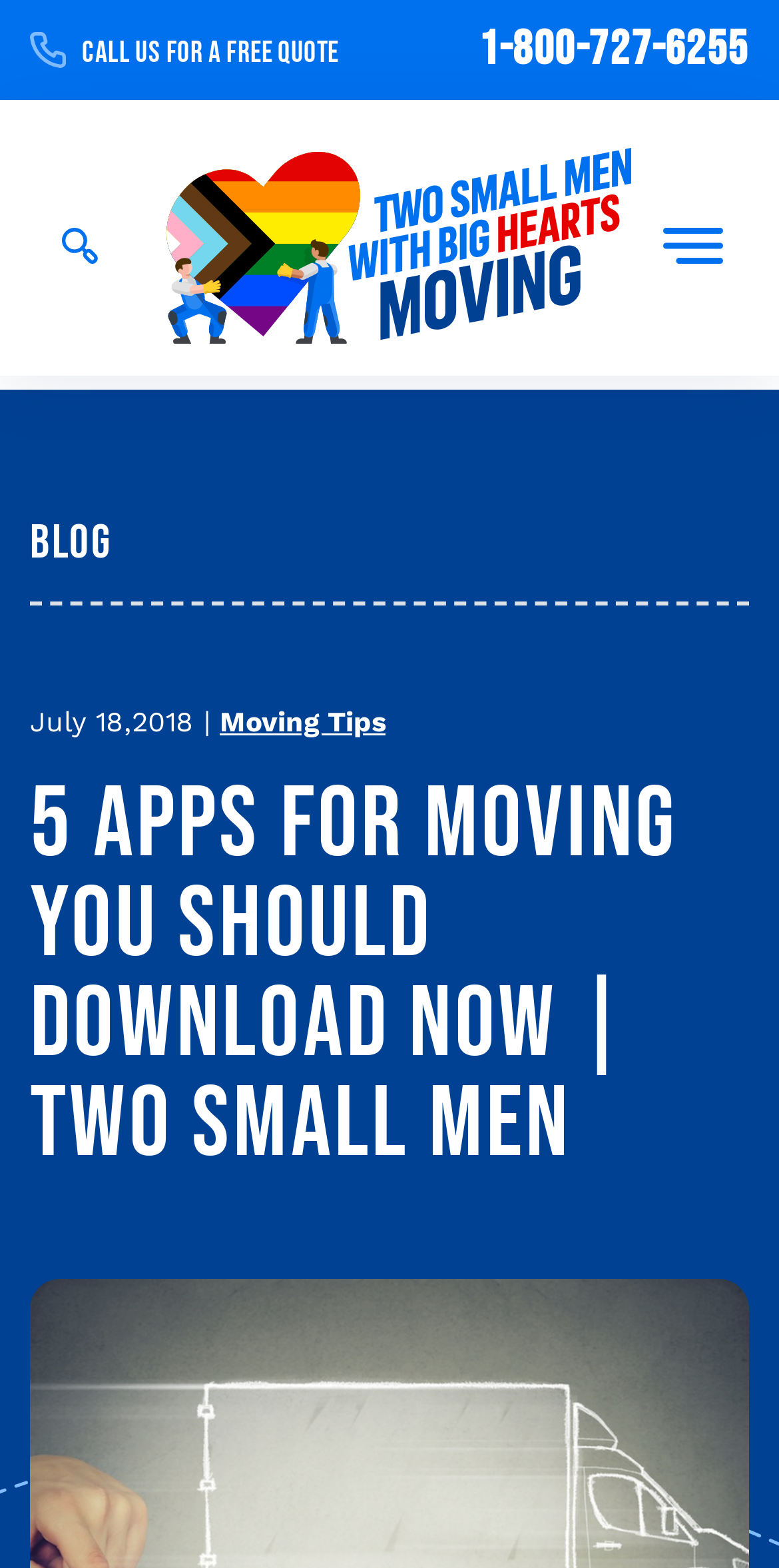How many apps are recommended in the blog post?
Answer briefly with a single word or phrase based on the image.

5